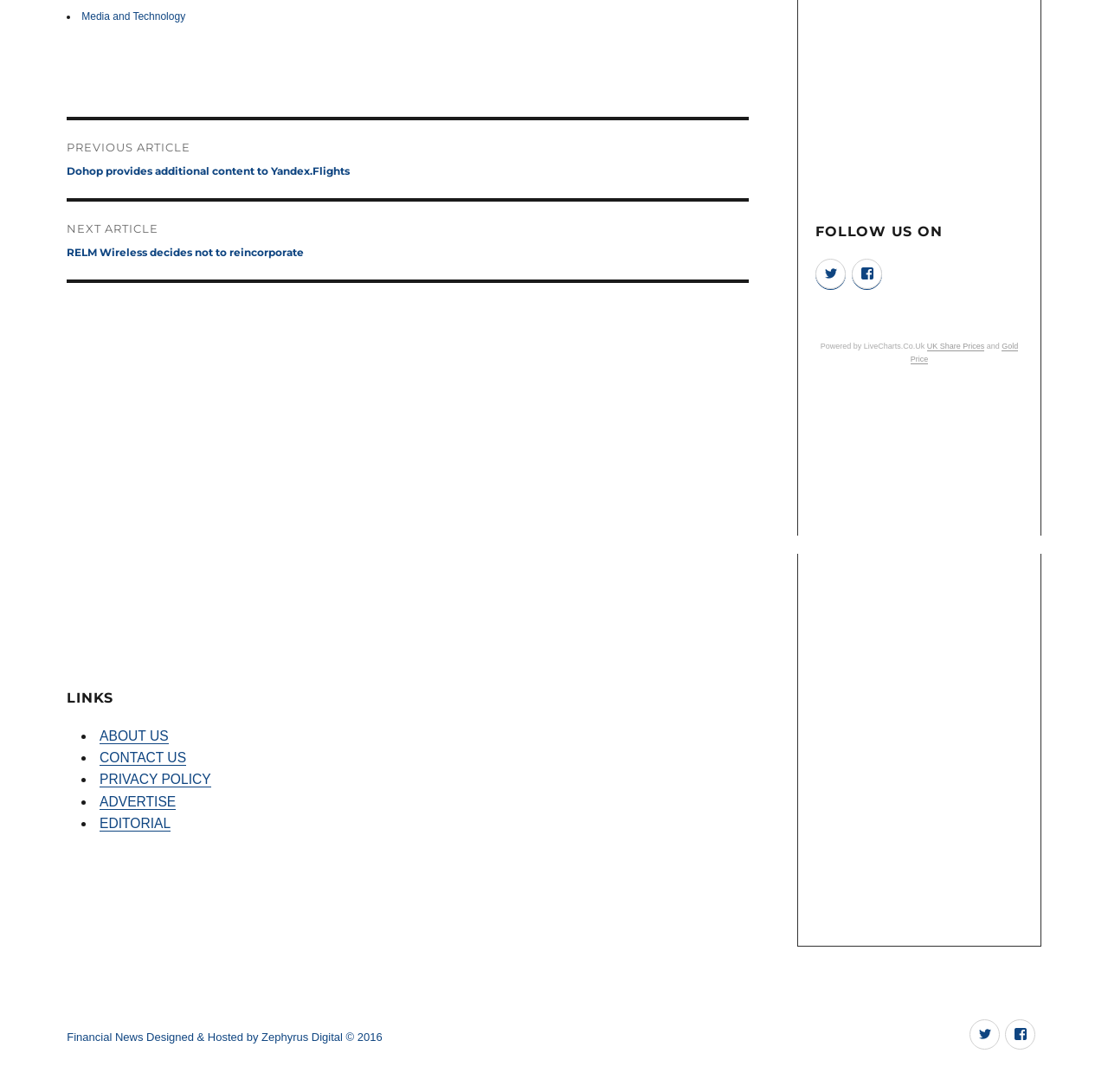Determine the bounding box coordinates for the UI element with the following description: "FOR SALE". The coordinates should be four float numbers between 0 and 1, represented as [left, top, right, bottom].

None